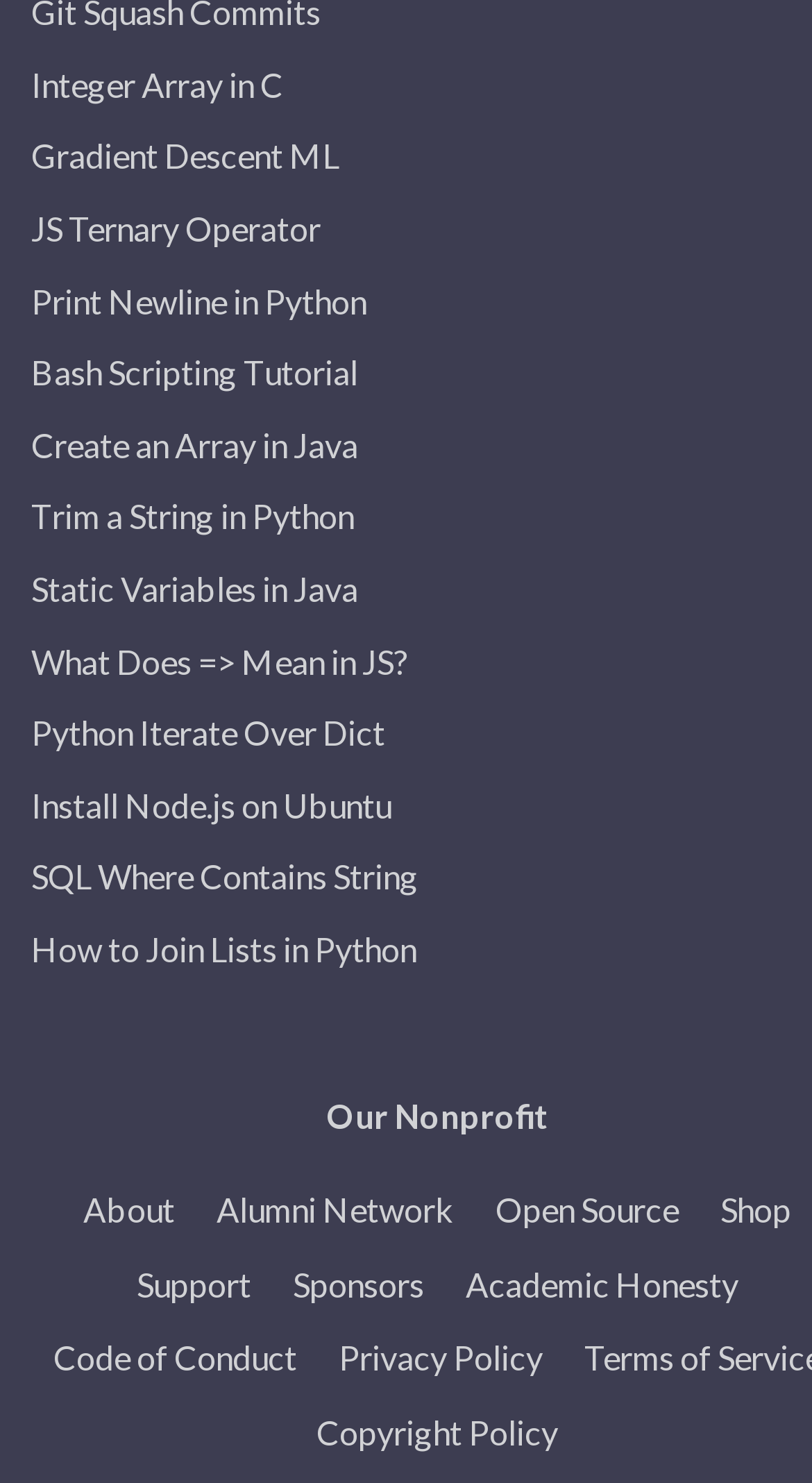Find the bounding box coordinates for the UI element that matches this description: "Copyright Policy".

[0.364, 0.941, 0.713, 0.991]